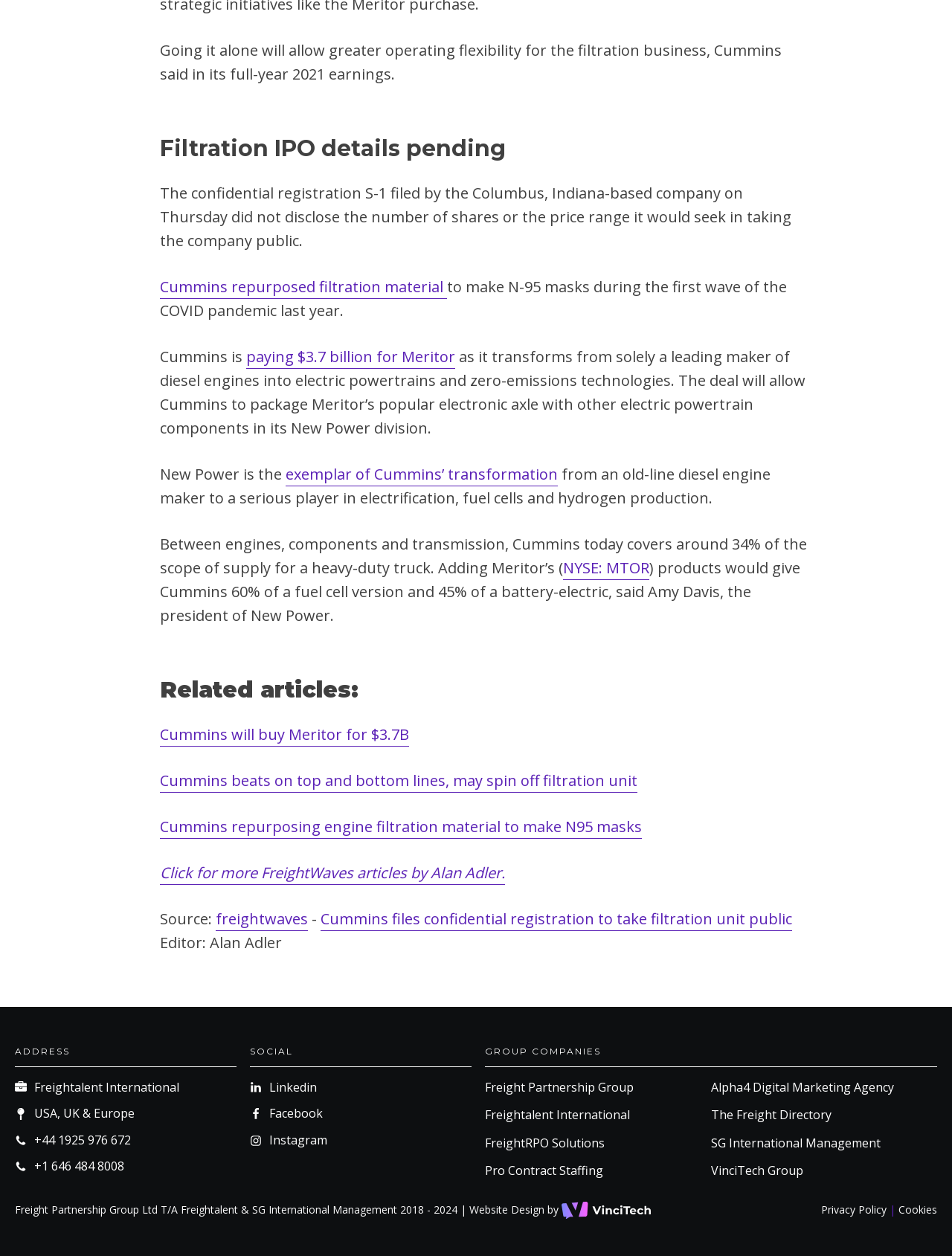Find and specify the bounding box coordinates that correspond to the clickable region for the instruction: "Read more about 'Cummins repurposing engine filtration material to make N95 masks'".

[0.168, 0.65, 0.674, 0.668]